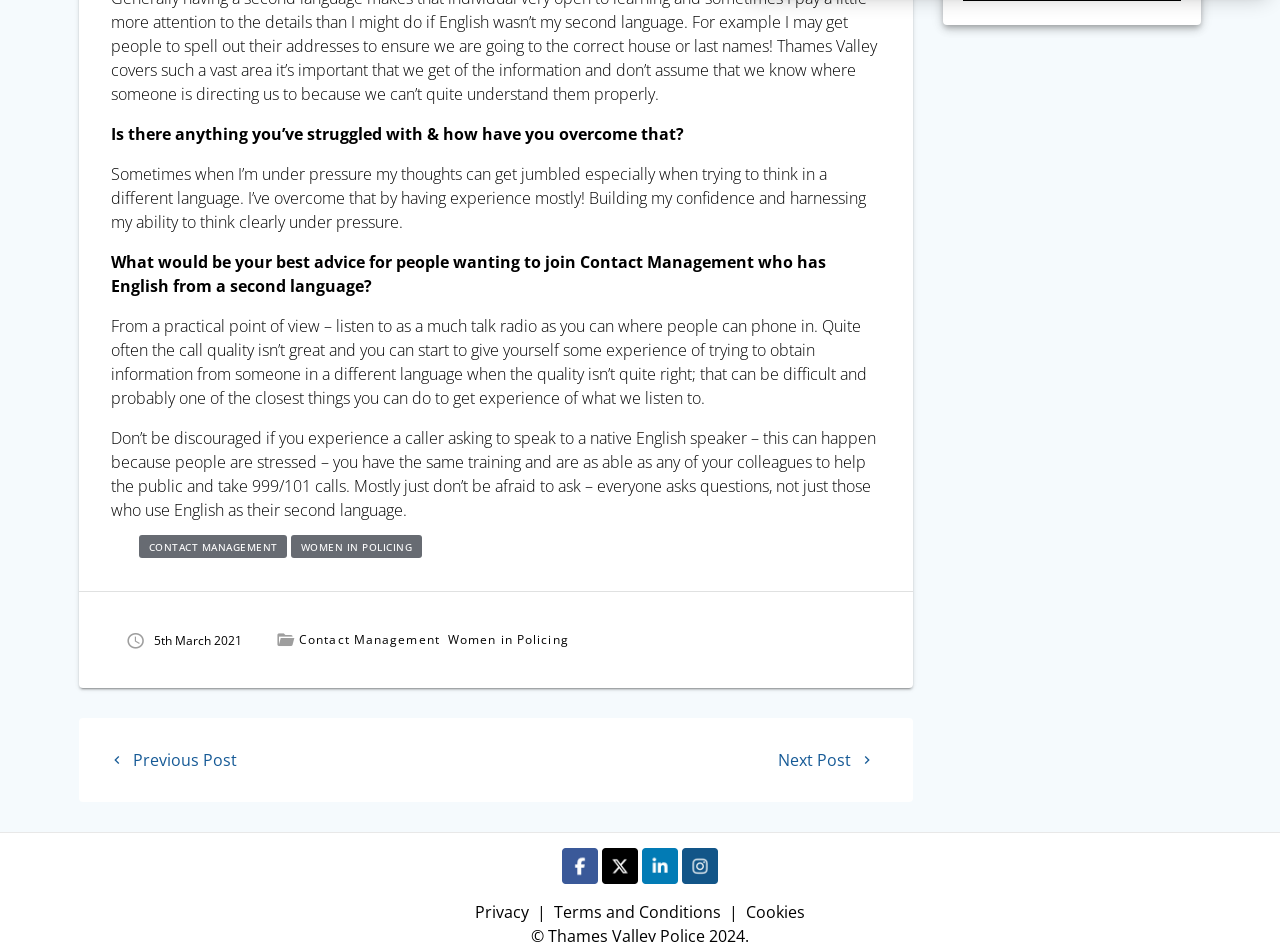Please identify the bounding box coordinates of the element's region that needs to be clicked to fulfill the following instruction: "Go to the next post". The bounding box coordinates should consist of four float numbers between 0 and 1, i.e., [left, top, right, bottom].

[0.608, 0.795, 0.69, 0.818]